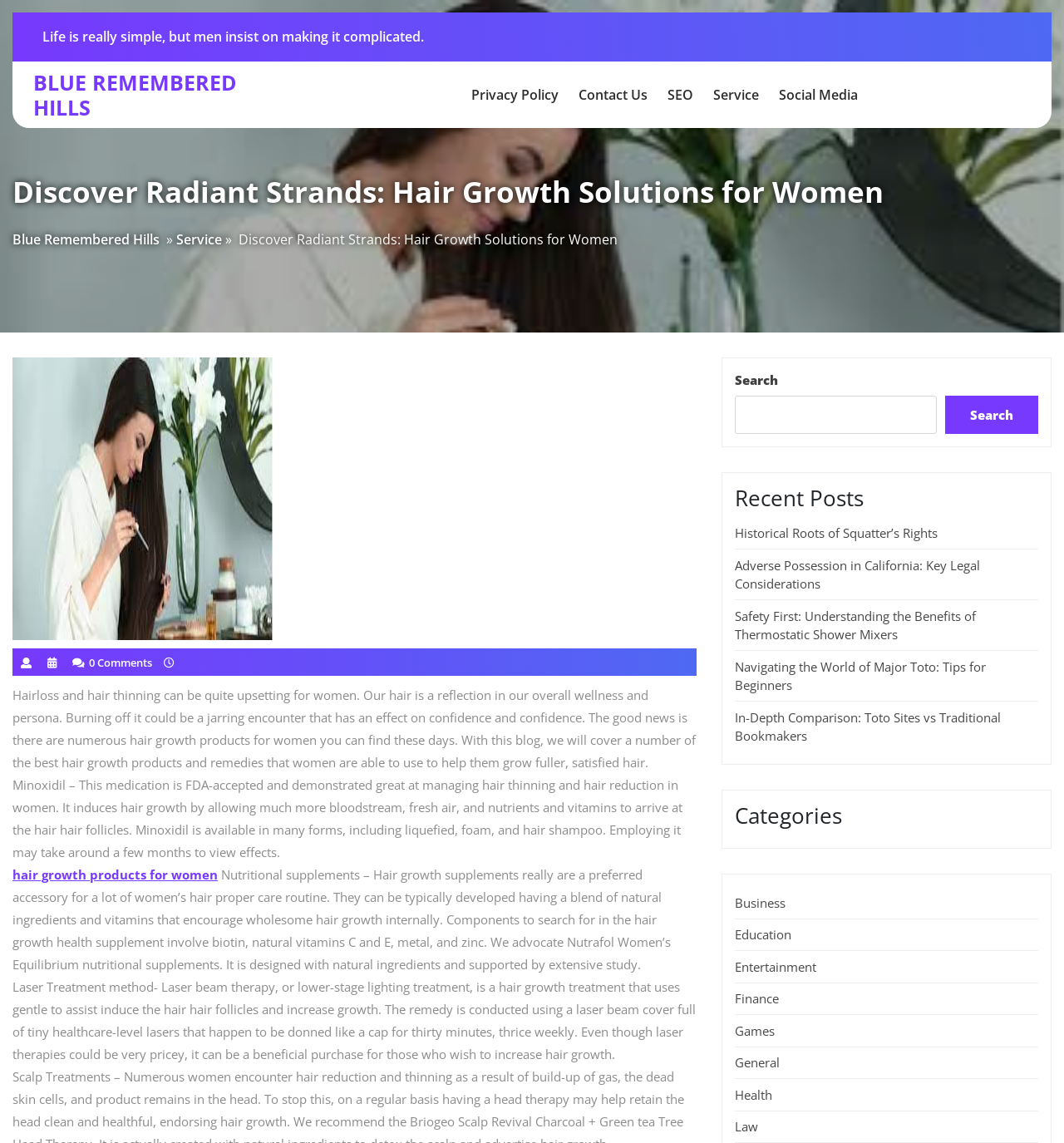Provide a one-word or one-phrase answer to the question:
What is the function of the search box?

Search the website